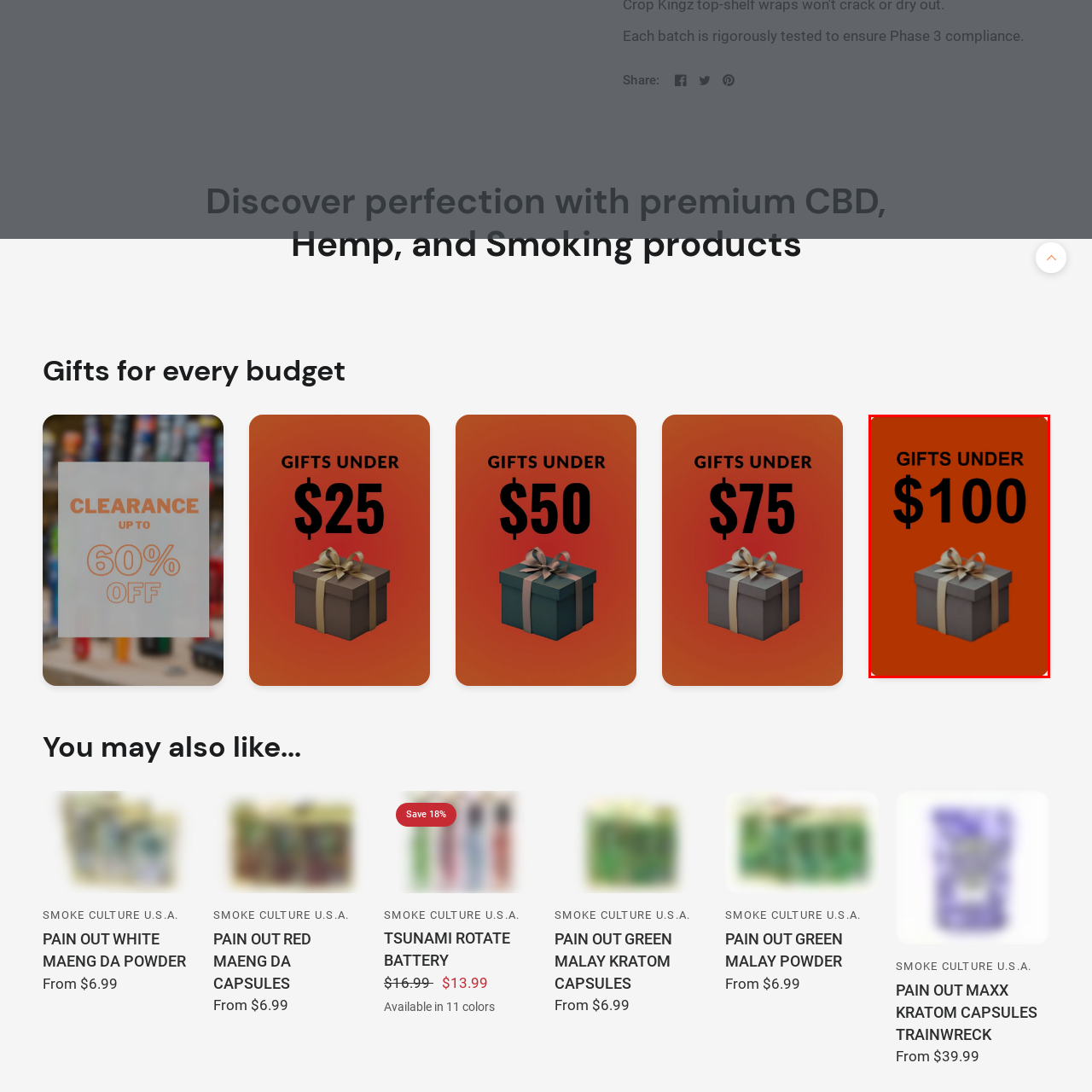Generate a detailed caption for the picture that is marked by the red rectangle.

The image features a vibrant orange background with bold black text that reads "GIFTS UNDER $100." At the center, there is an eye-catching graphic of a gift box adorned with a decorative ribbon, suggesting a thoughtful selection of items perfect for various occasions. This visual promotes a category of affordable gift options, making it appealing for customers looking to find meaningful presents without exceeding a $100 budget. The overall design is engaging and designed to attract attention, enhancing the shopping experience for users interested in budget-friendly gifting choices.